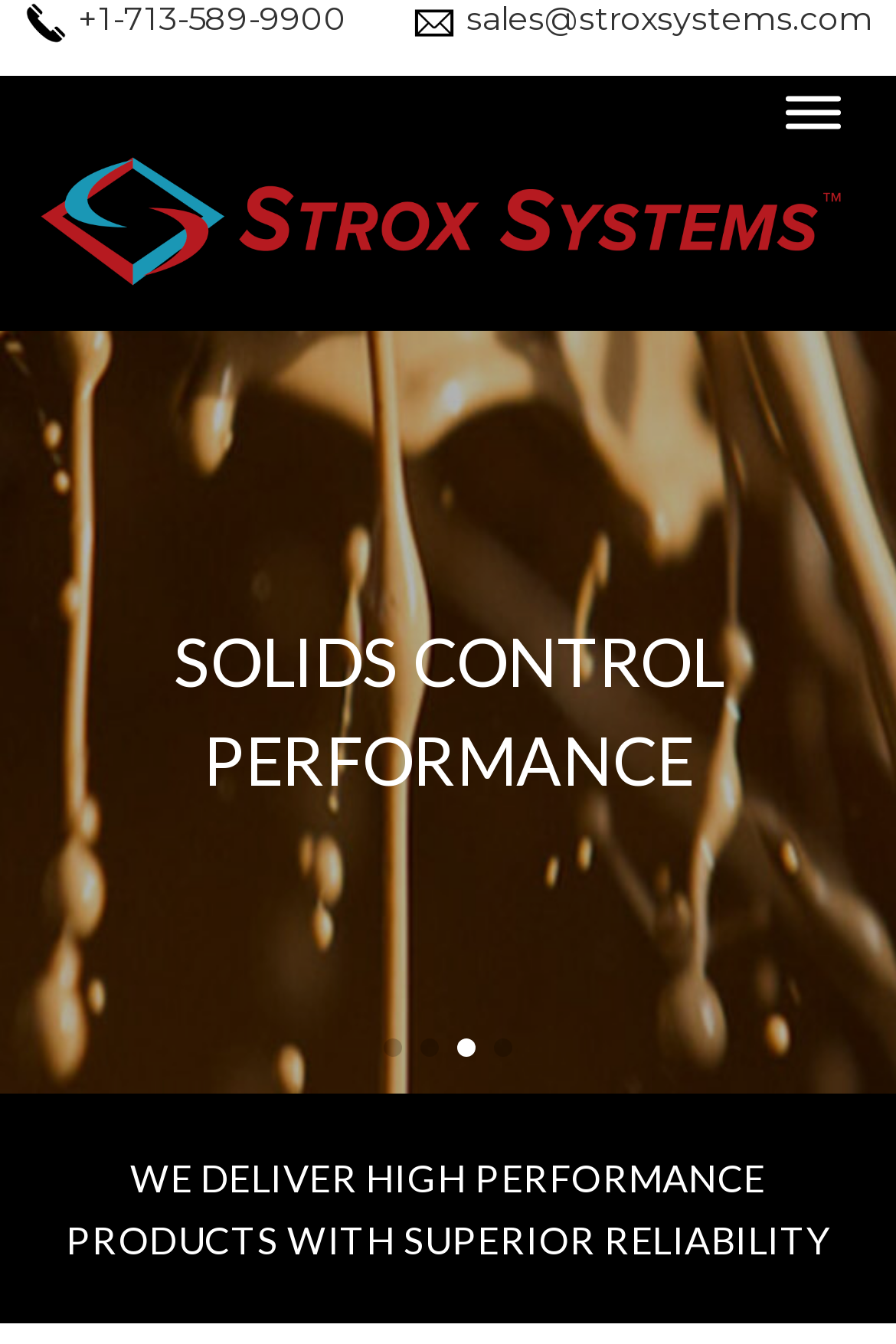What is the navigation menu toggle button?
Using the information from the image, provide a comprehensive answer to the question.

The navigation menu toggle button is labeled 'MENU' and is located at the top right corner of the webpage, which can be used to expand or collapse the menu.